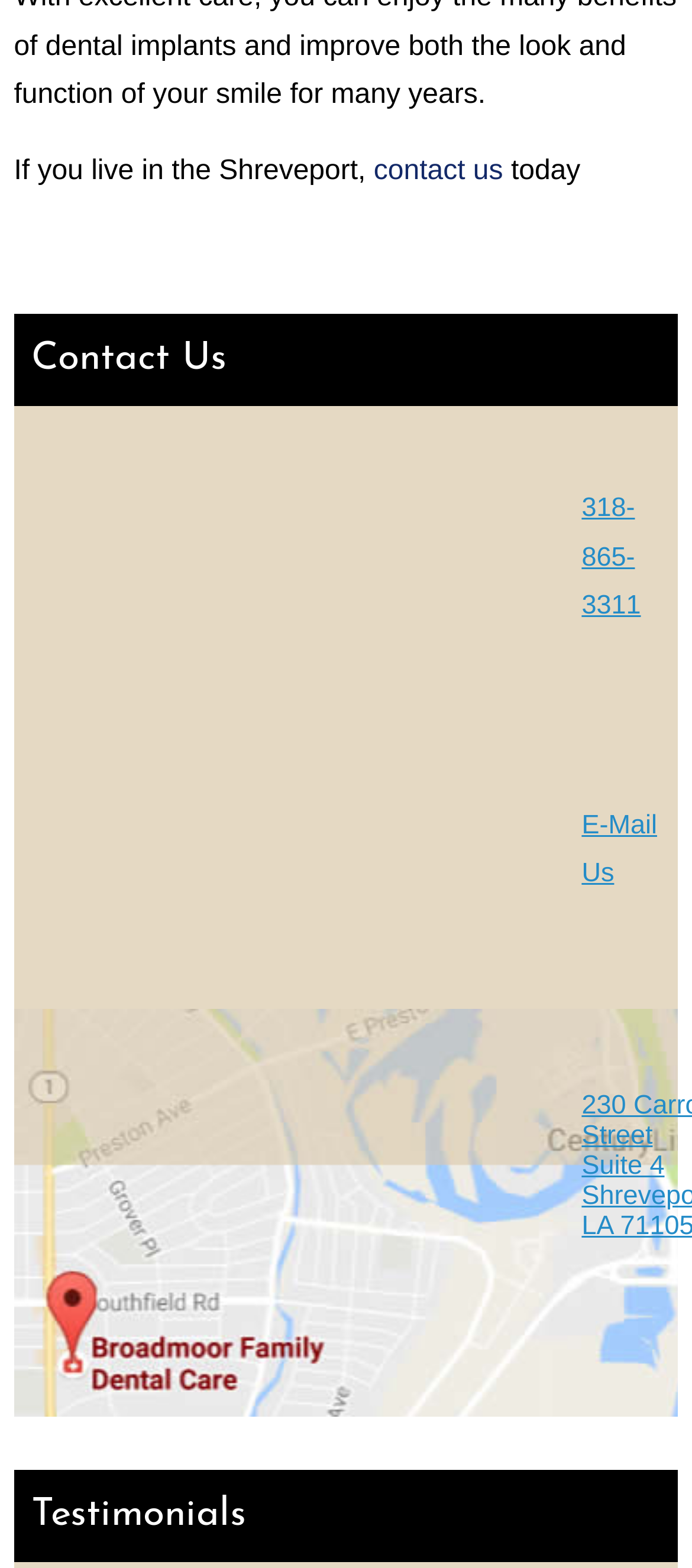How many ways are there to contact?
Could you answer the question in a detailed manner, providing as much information as possible?

I found three ways to contact by looking at the link elements below the 'Contact Us' heading, which are '318-865-3311', 'E-Mail Us', and the street address.